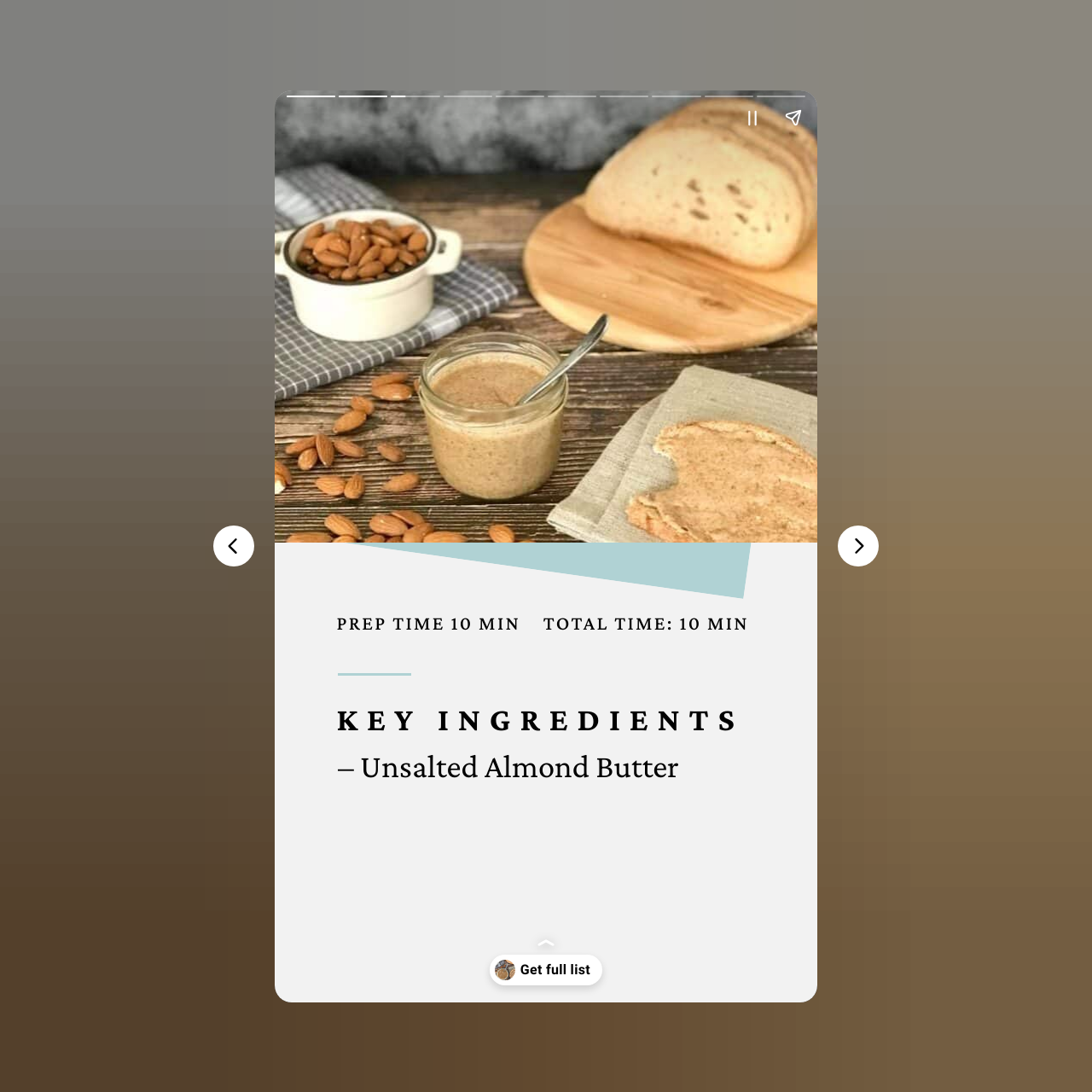Extract the bounding box of the UI element described as: "aria-label="Pause story"".

[0.67, 0.089, 0.708, 0.126]